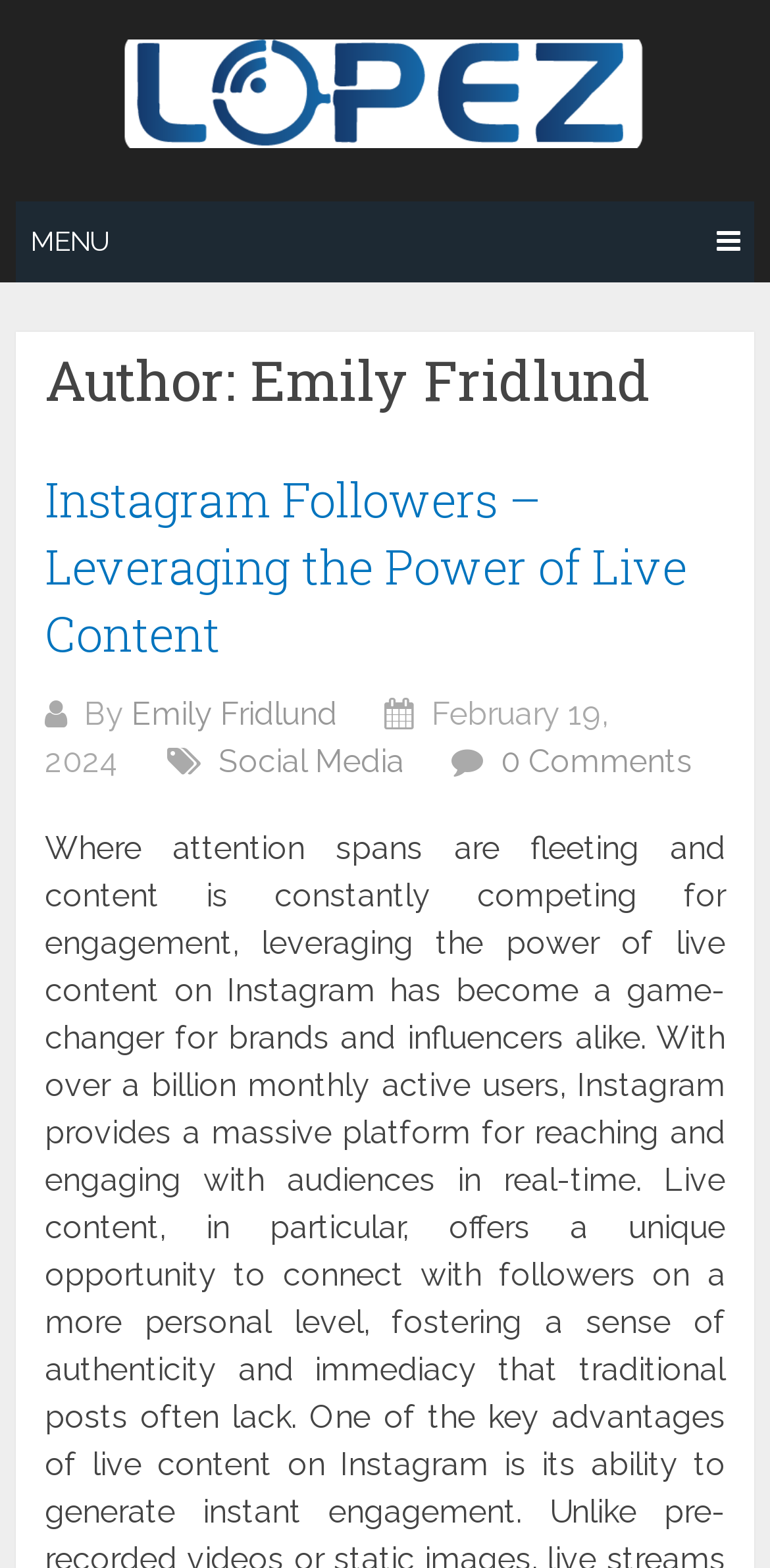Determine the bounding box coordinates in the format (top-left x, top-left y, bottom-right x, bottom-right y). Ensure all values are floating point numbers between 0 and 1. Identify the bounding box of the UI element described by: Social Media

[0.284, 0.474, 0.525, 0.498]